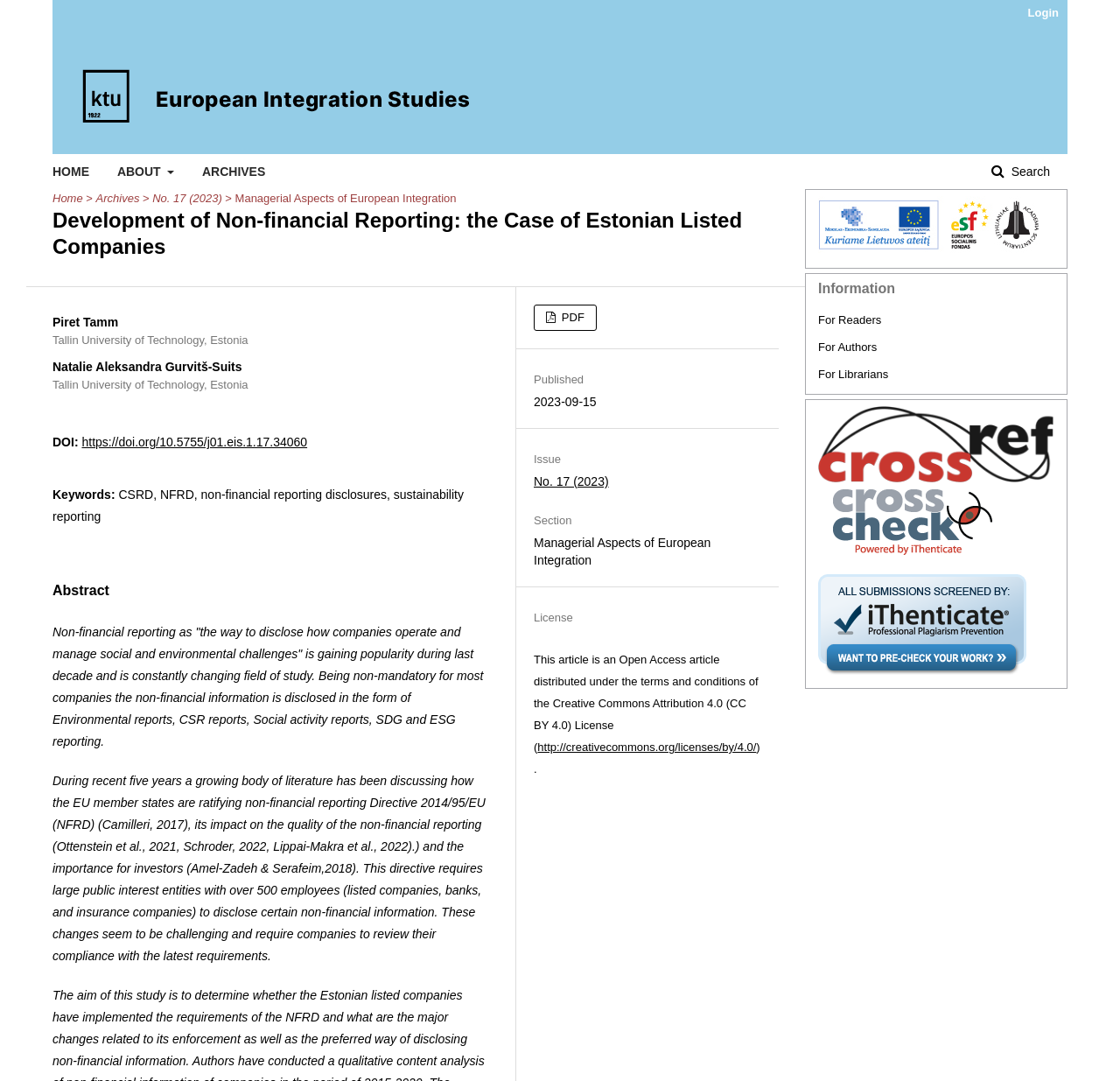What is the license under which the article is distributed?
Please give a detailed and thorough answer to the question, covering all relevant points.

I found the answer by looking at the section of the webpage that says 'License' and then reading the text that follows, which mentions the Creative Commons Attribution 4.0 (CC BY 4.0) license.